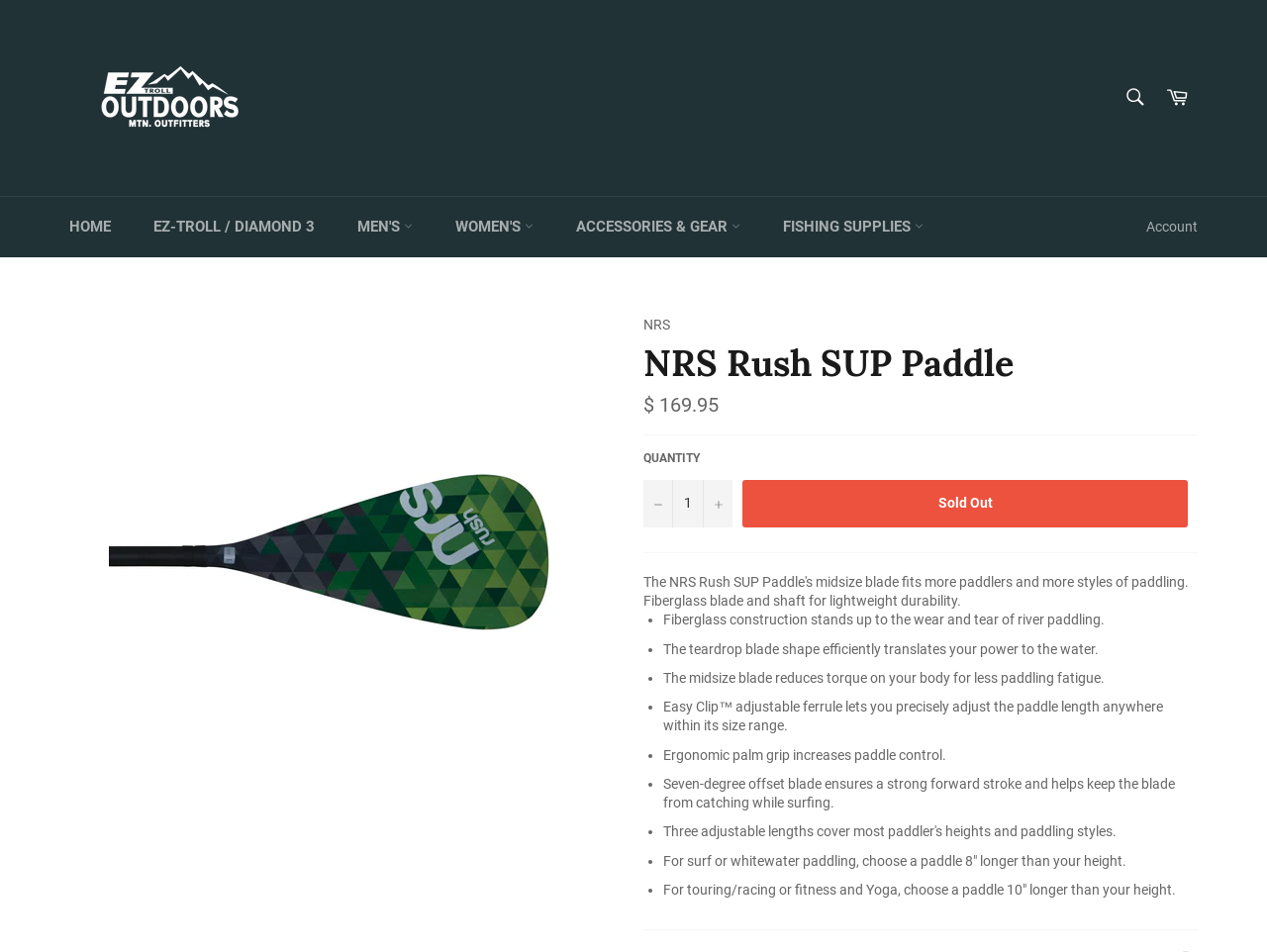Identify the bounding box of the UI element that matches this description: "WOMEN'S".

[0.344, 0.207, 0.437, 0.27]